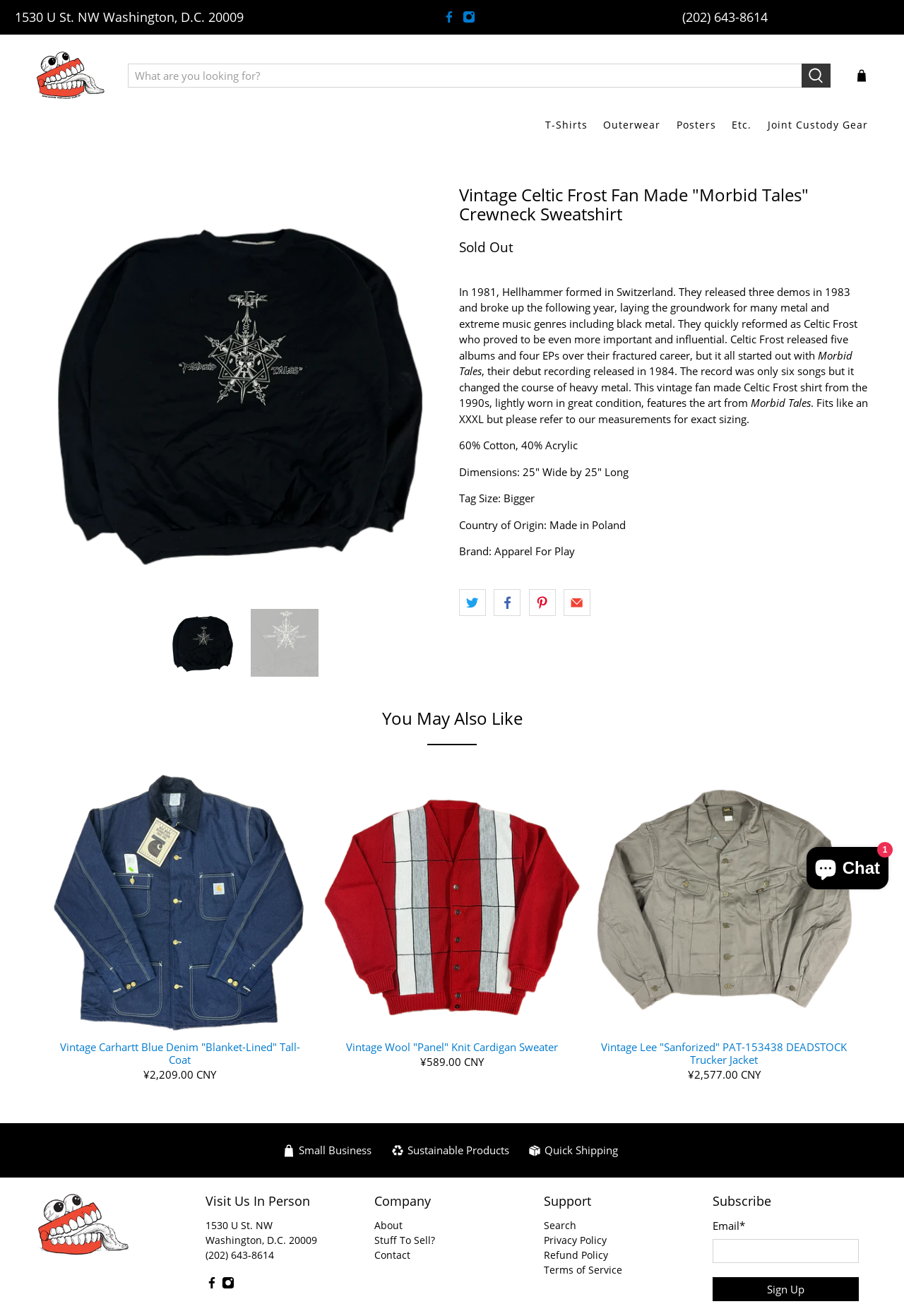Locate the UI element described as follows: "Joint Custody Gear". Return the bounding box coordinates as four float numbers between 0 and 1 in the order [left, top, right, bottom].

[0.84, 0.081, 0.969, 0.108]